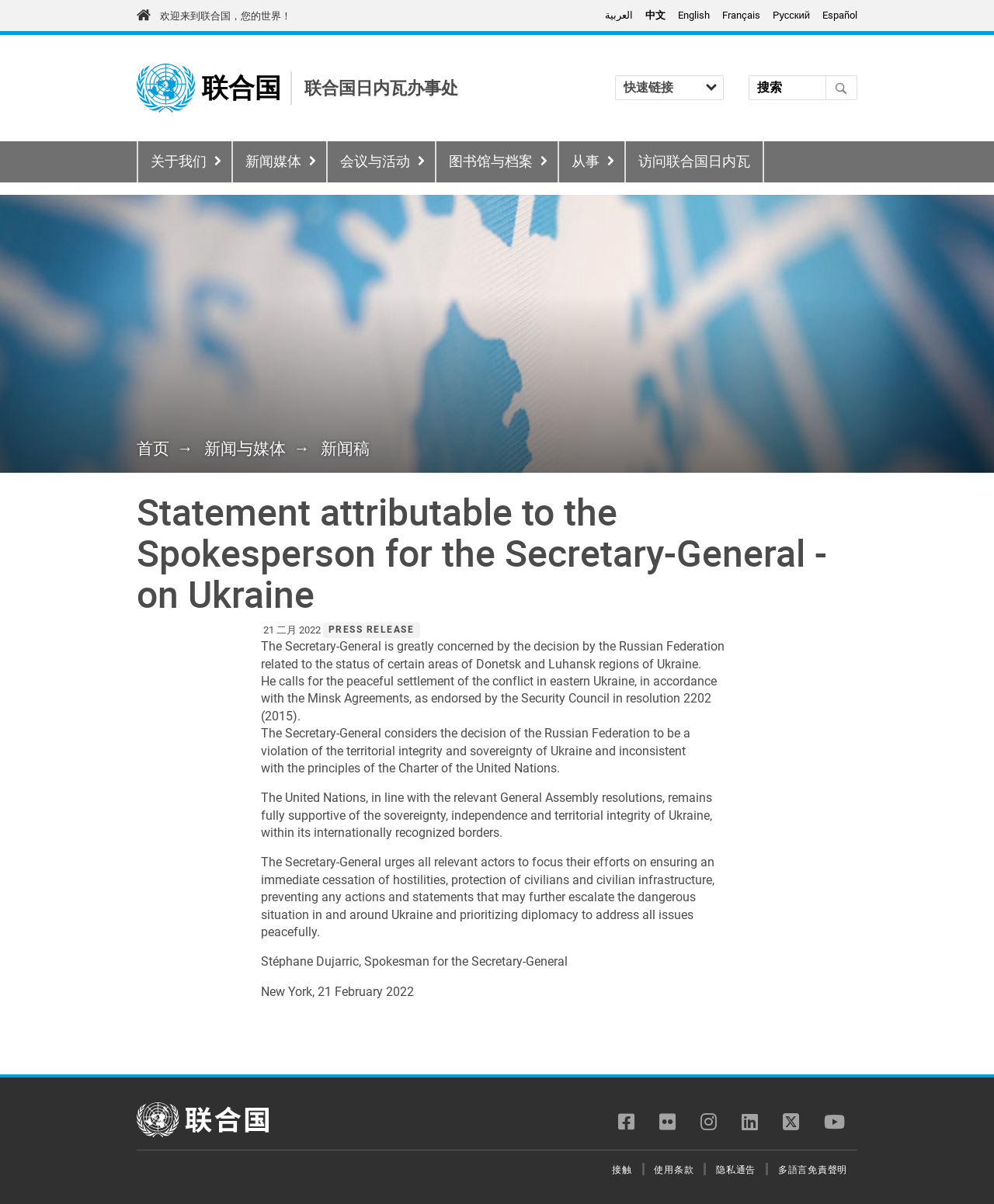Identify and extract the main heading of the webpage.

Statement attributable to the Spokesperson for the Secretary-General - on Ukraine